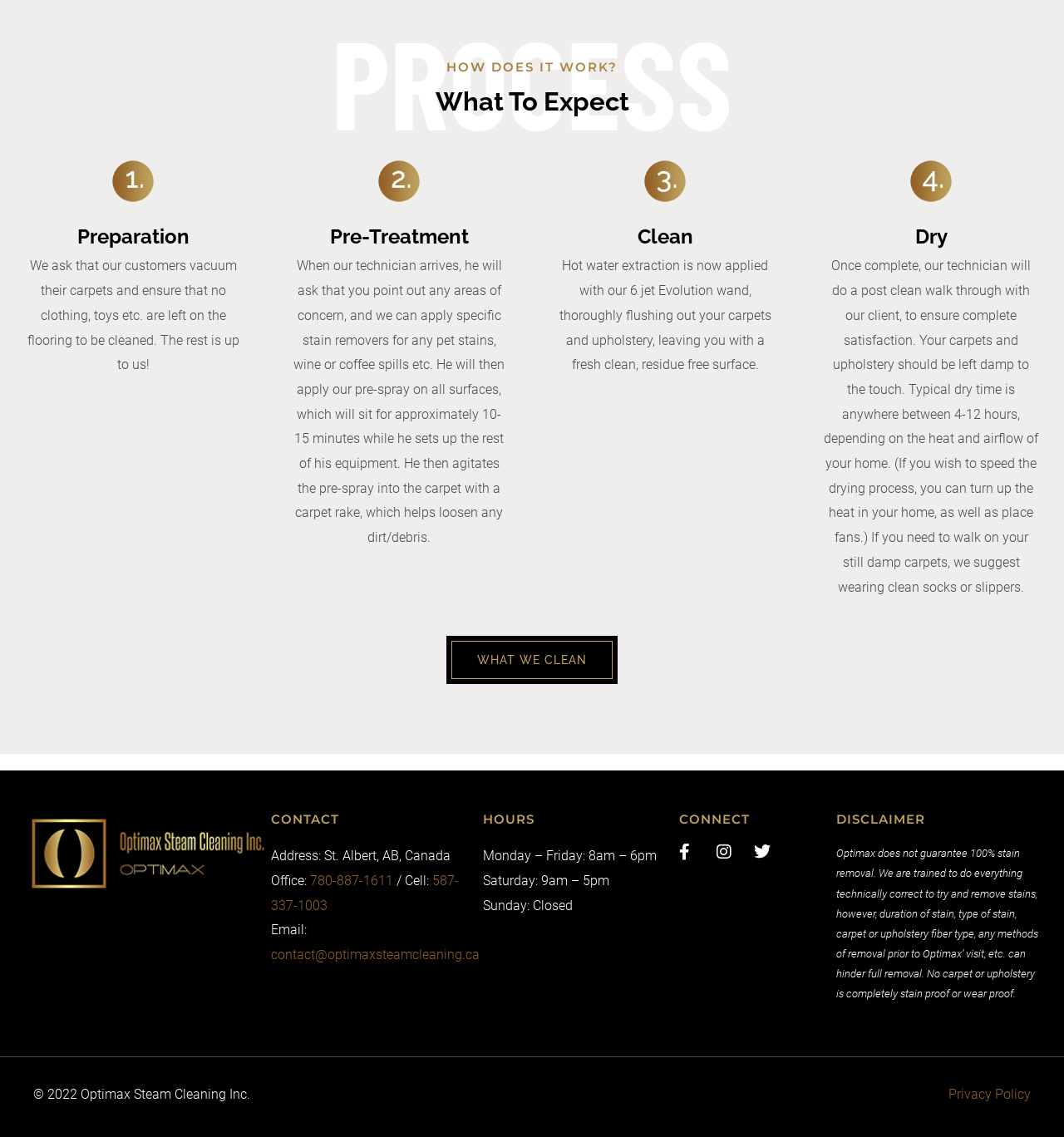Extract the bounding box coordinates of the UI element described by: "Rádio Clube de Mafra". The coordinates should include four float numbers ranging from 0 to 1, e.g., [left, top, right, bottom].

None